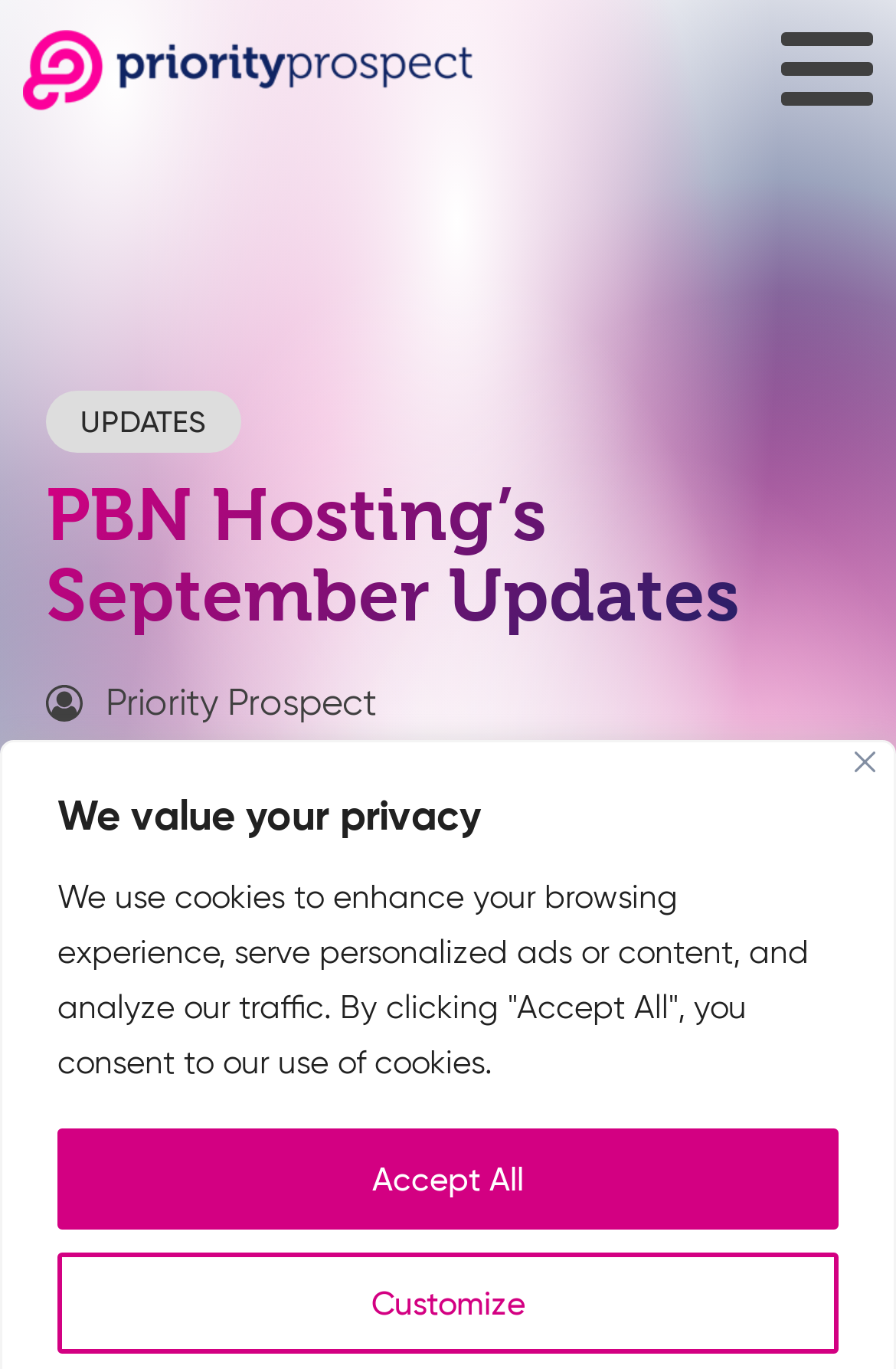How many new updates are there?
Your answer should be a single word or phrase derived from the screenshot.

over 72